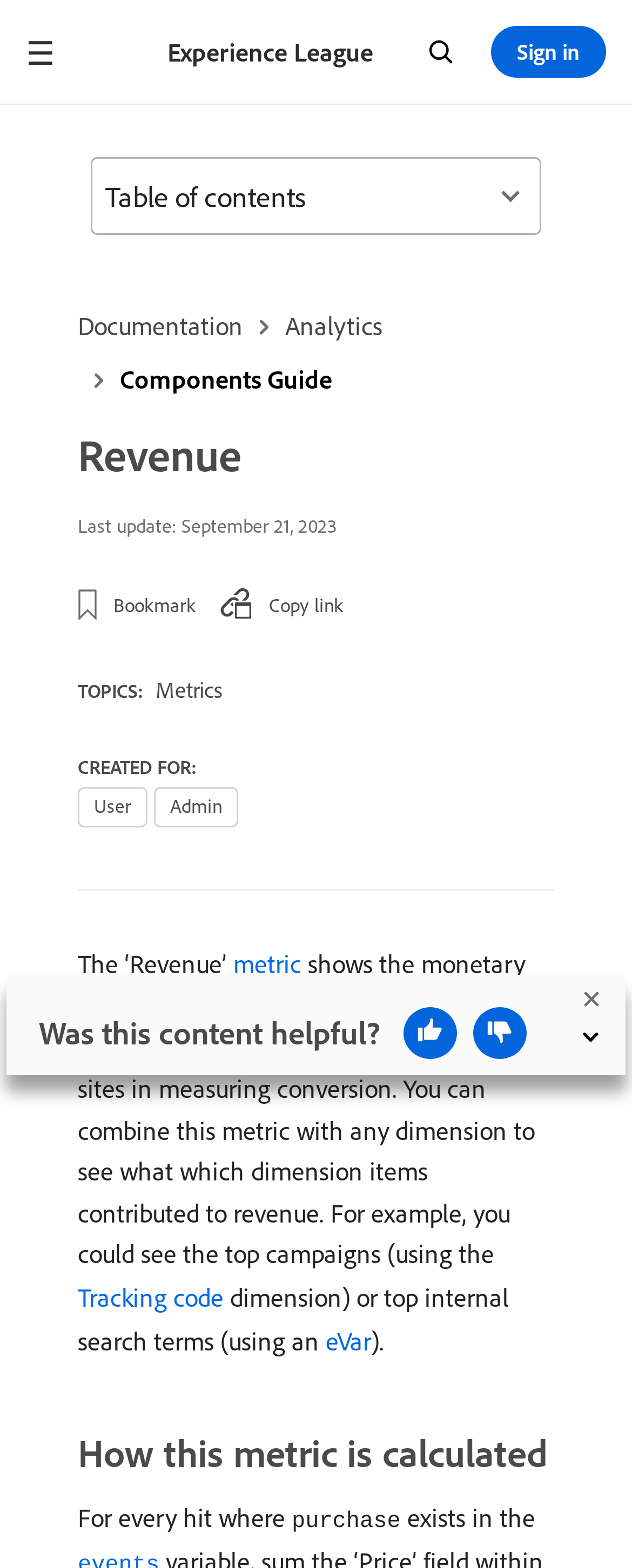Based on the element description "Experience League", predict the bounding box coordinates of the UI element.

[0.265, 0.022, 0.591, 0.044]